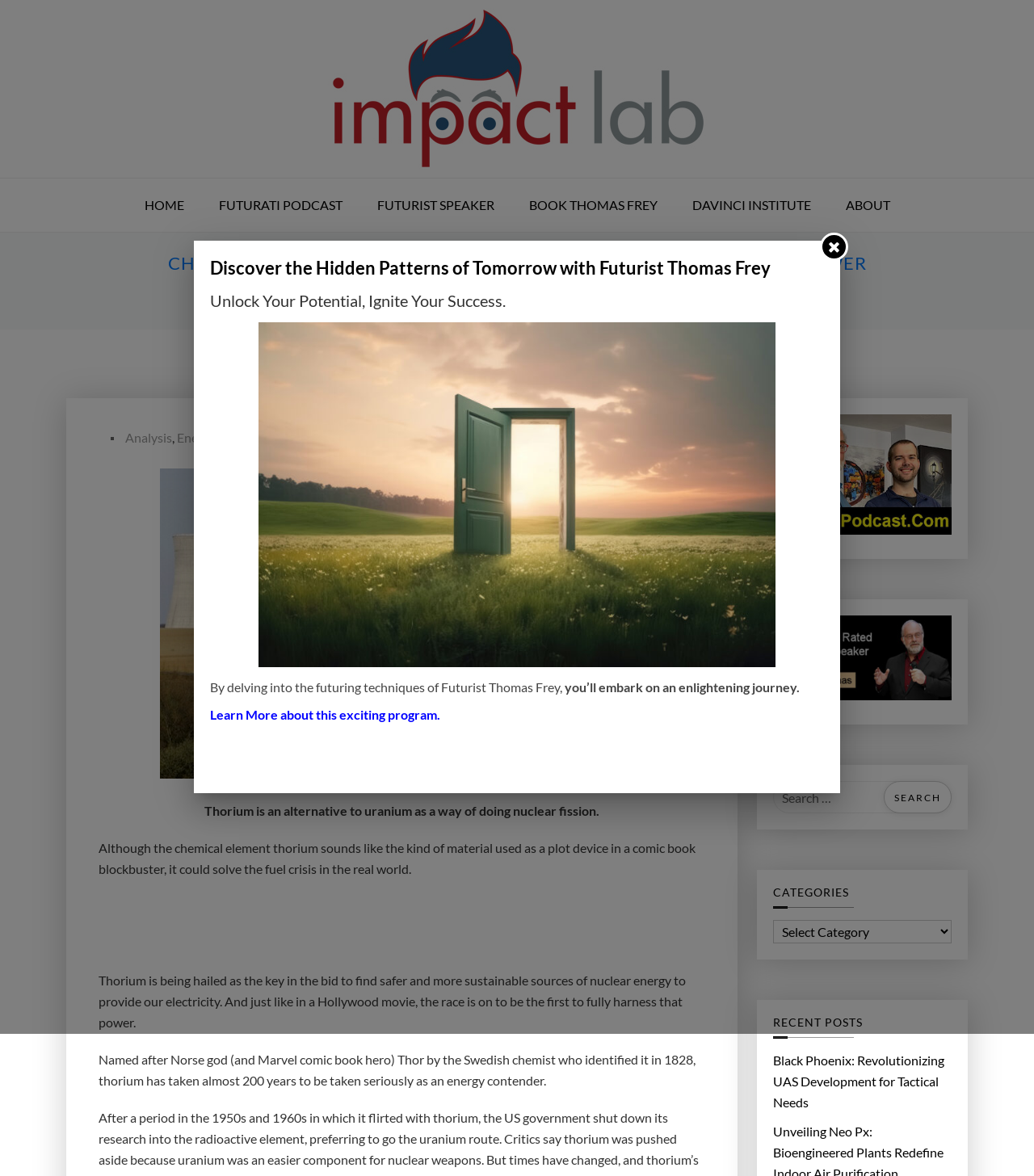Respond concisely with one word or phrase to the following query:
What is the topic of the article?

Thorium for nuclear power